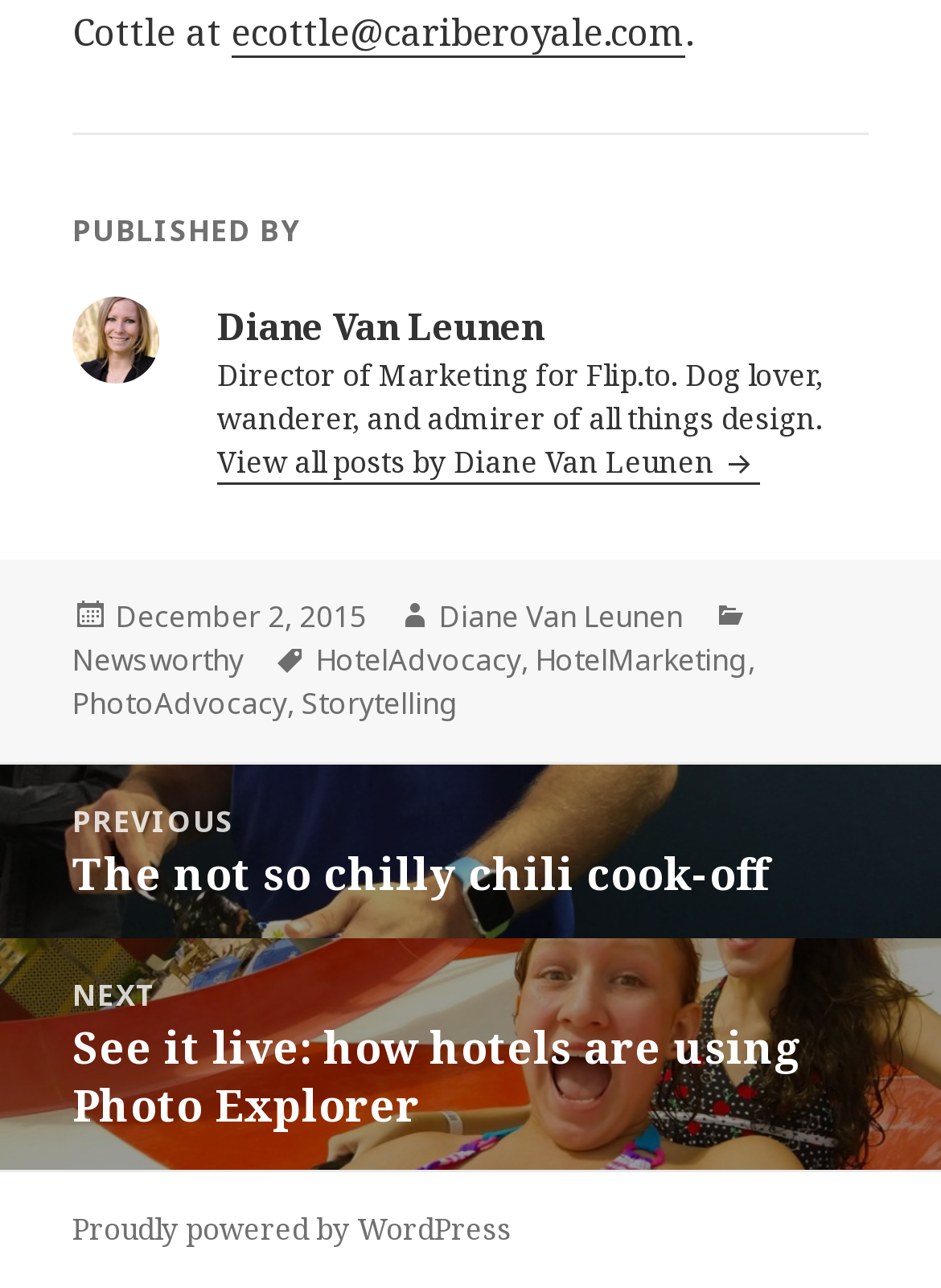Identify and provide the bounding box coordinates of the UI element described: "HotelAdvocacy". The coordinates should be formatted as [left, top, right, bottom], with each number being a float between 0 and 1.

[0.336, 0.496, 0.554, 0.53]